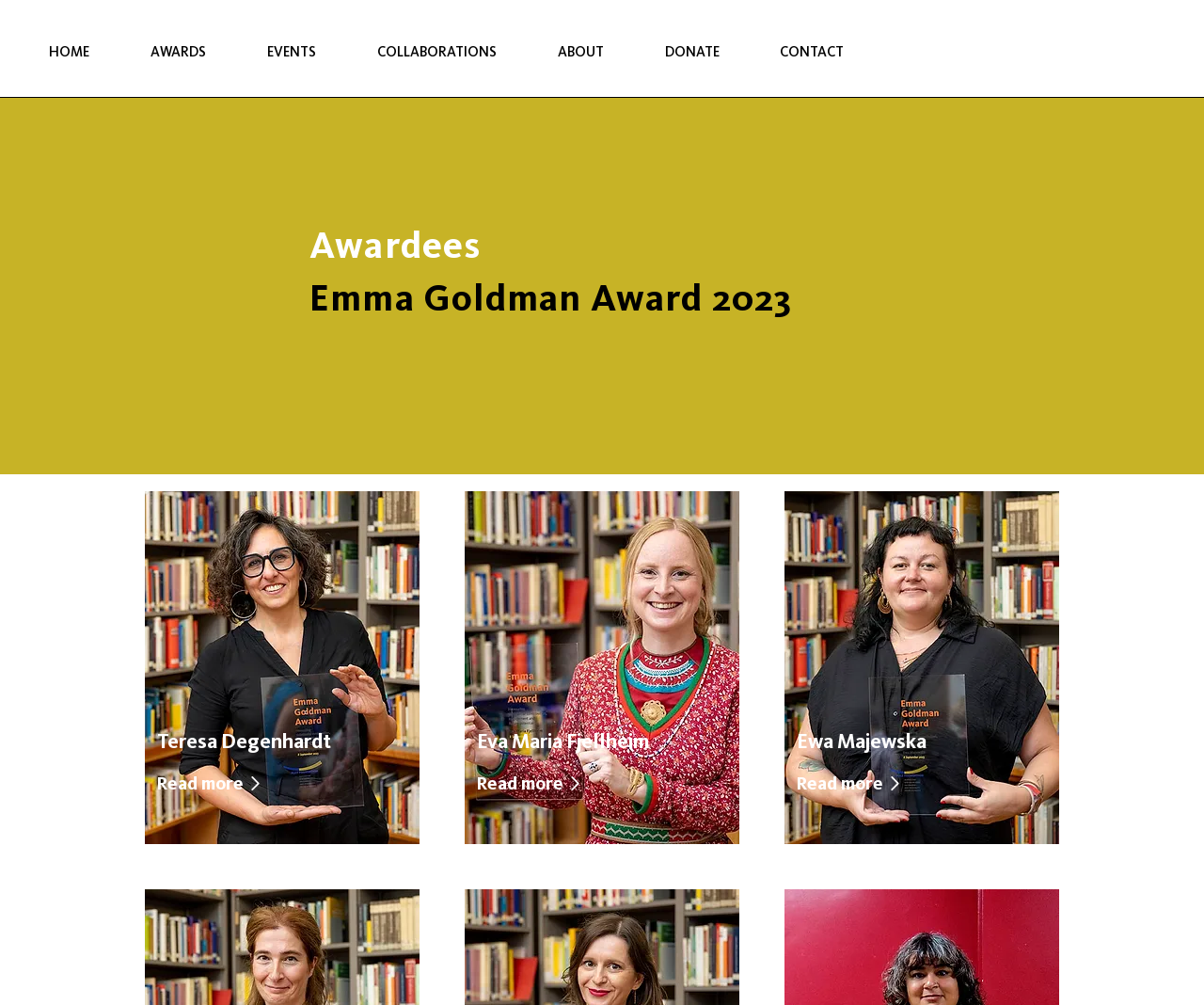Explain the webpage in detail, including its primary components.

The webpage is about the Emma Goldman Awardees for 2023, provided by the flaxfoundation. At the top, there is a navigation menu with seven links: HOME, AWARDS, EVENTS, COLLABORATIONS, ABOUT, DONATE, and CONTACT, evenly spaced and aligned horizontally.

Below the navigation menu, there is a heading that reads "Awardees Emma Goldman Award 2023". Underneath this heading, there is a section with three awardees, each with their own section. The first awardee, Teresa Degenhardt, has an image on the left and a heading with their name on the right. Below the heading, there is a link to read more about them.

The second awardee, Eva Maria Fjellheim, is positioned to the right of the first awardee, with a similar layout: an image on the left and a heading with their name on the right, followed by a link to read more. The third awardee, Ewa Majewska, is positioned below the first two awardees, with the same layout: an image on the left and a heading with their name on the right, followed by a link to read more.

Each awardee's section has a clear separation from the others, making it easy to distinguish between them. The overall layout is organized and easy to follow, with a clear focus on presenting the awardees and their information.